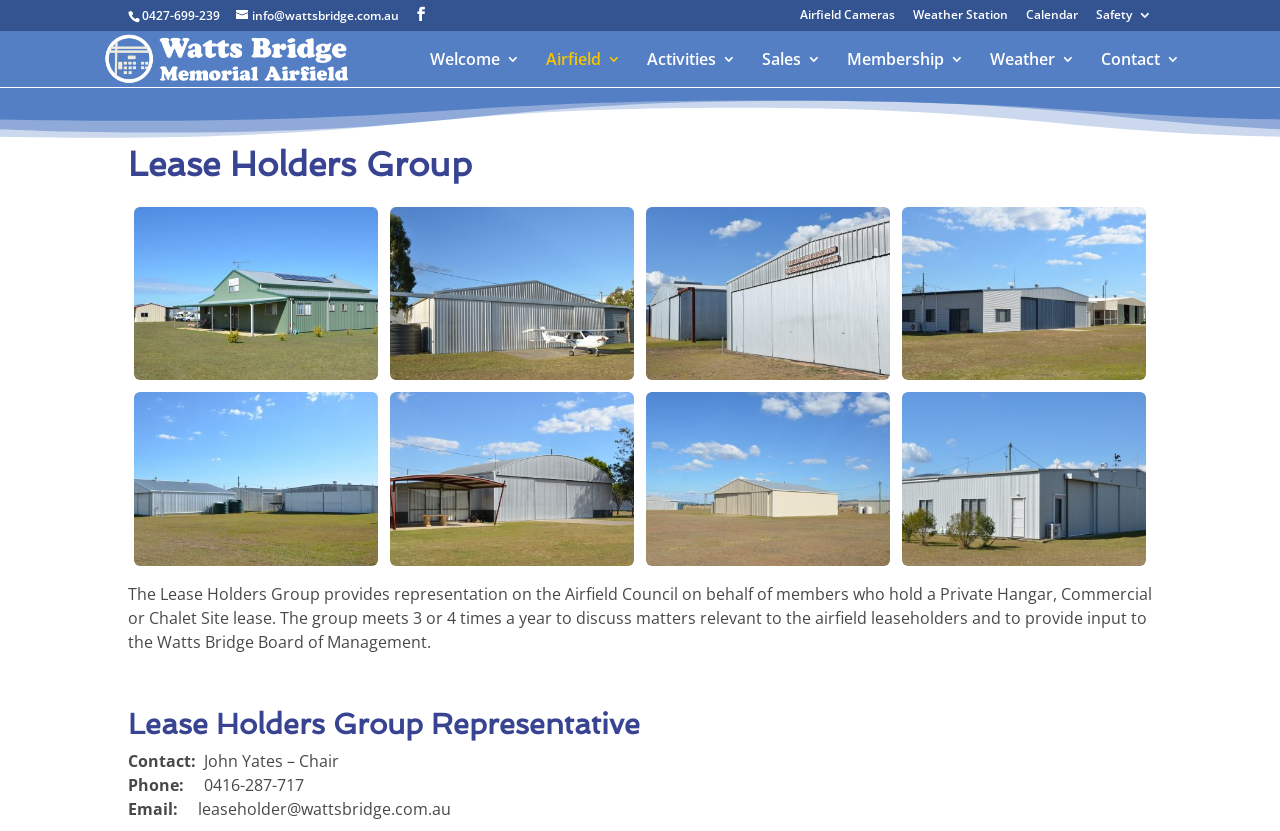What is the purpose of the Lease Holders Group?
Based on the visual content, answer with a single word or a brief phrase.

Representation on the Airfield Council